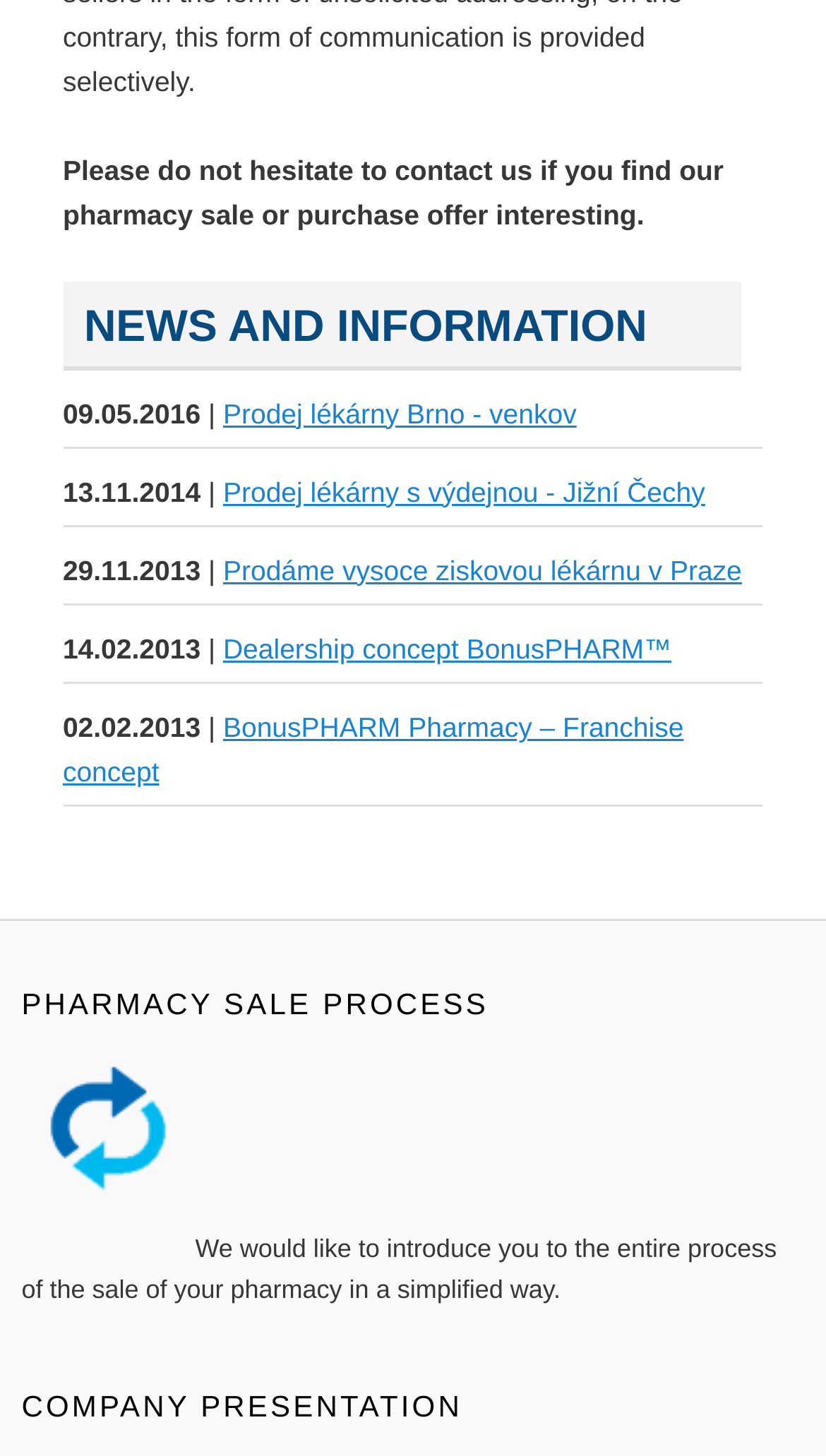Could you please study the image and provide a detailed answer to the question:
What type of company is being presented?

The company presentation section is located at the bottom of the webpage, and it has a heading 'COMPANY PRESENTATION'. Although the section does not provide detailed information about the company, the context of the webpage and the presence of pharmacy-related news and services suggest that the company being presented is a pharmacy company.